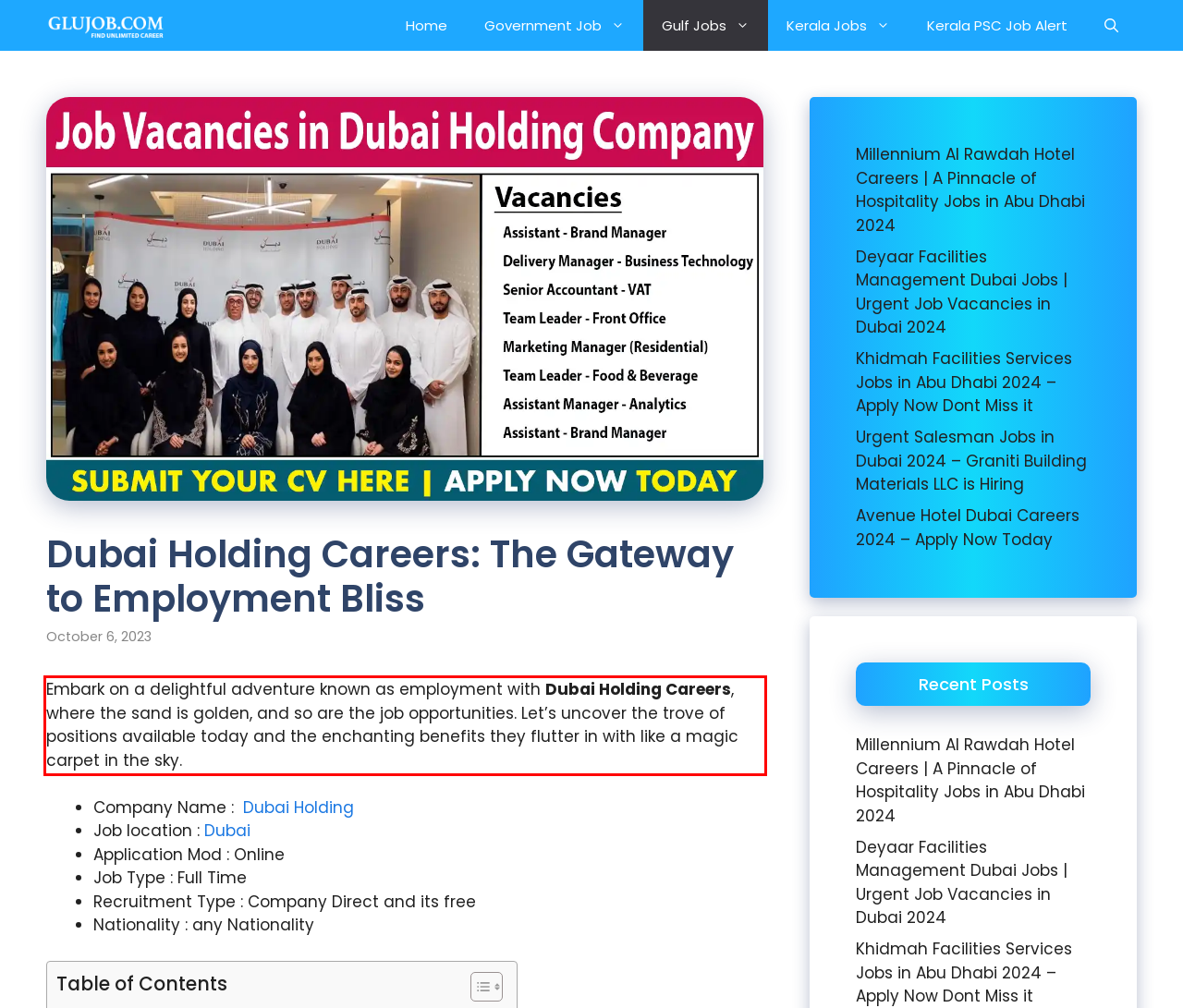Please identify and extract the text from the UI element that is surrounded by a red bounding box in the provided webpage screenshot.

Embark on a delightful adventure known as employment with Dubai Holding Careers, where the sand is golden, and so are the job opportunities. Let’s uncover the trove of positions available today and the enchanting benefits they flutter in with like a magic carpet in the sky.